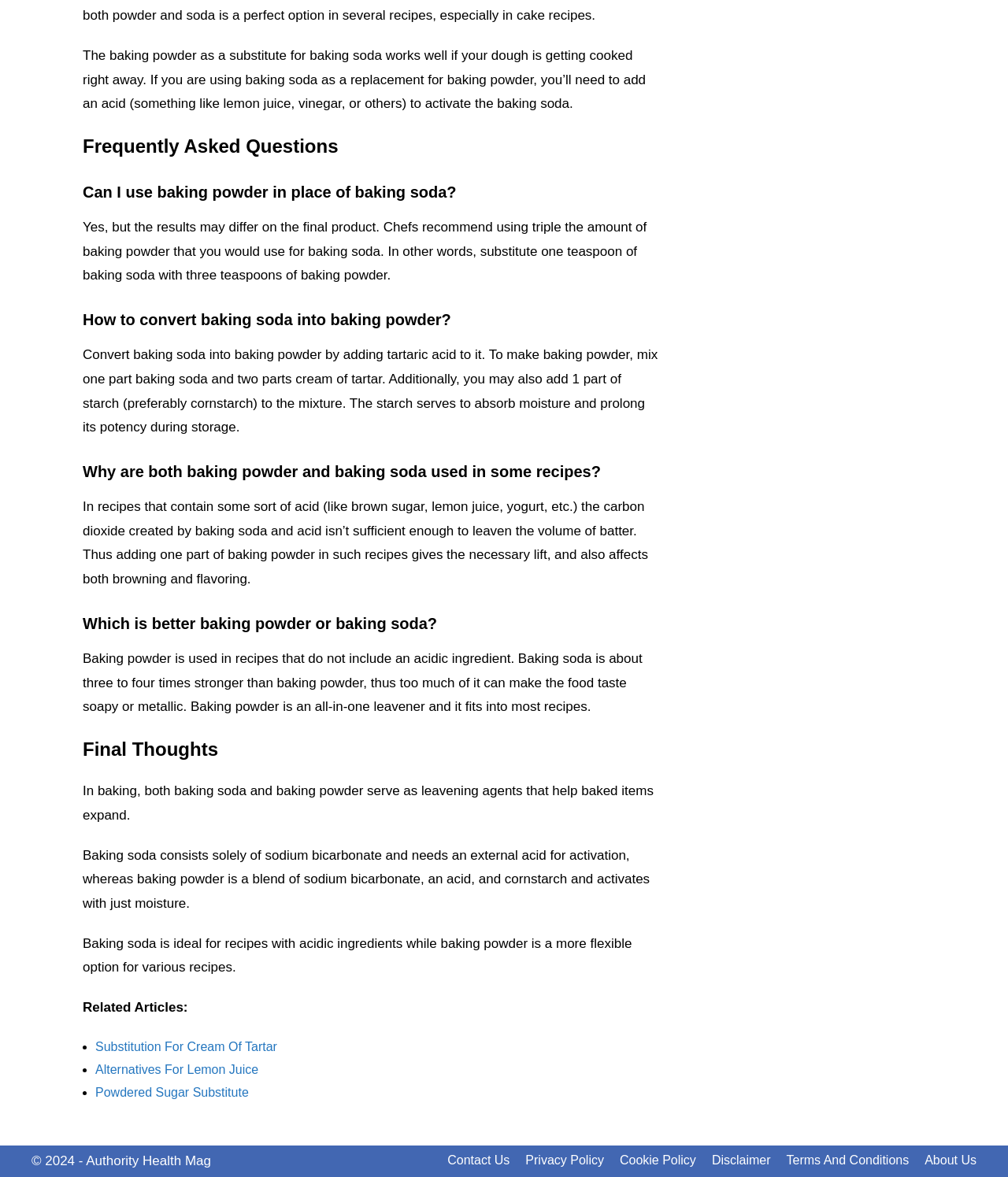What is the purpose of starch in making baking powder?
Give a comprehensive and detailed explanation for the question.

The webpage explains that when making baking powder, starch (preferably cornstarch) is added to the mixture to absorb moisture and prolong its potency during storage.